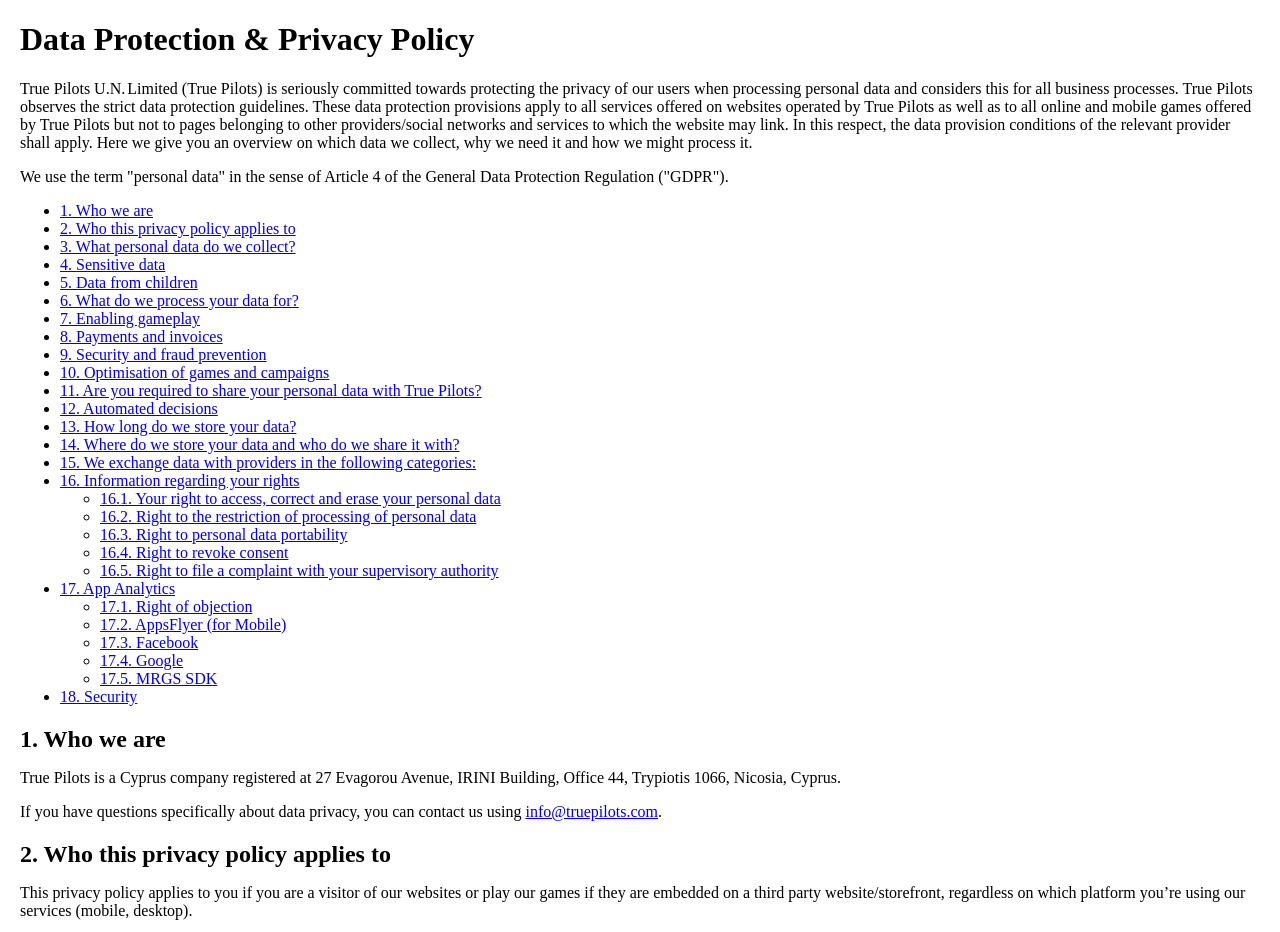What is the purpose of section 17 of the privacy policy?
Look at the image and respond with a one-word or short-phrase answer.

App Analytics